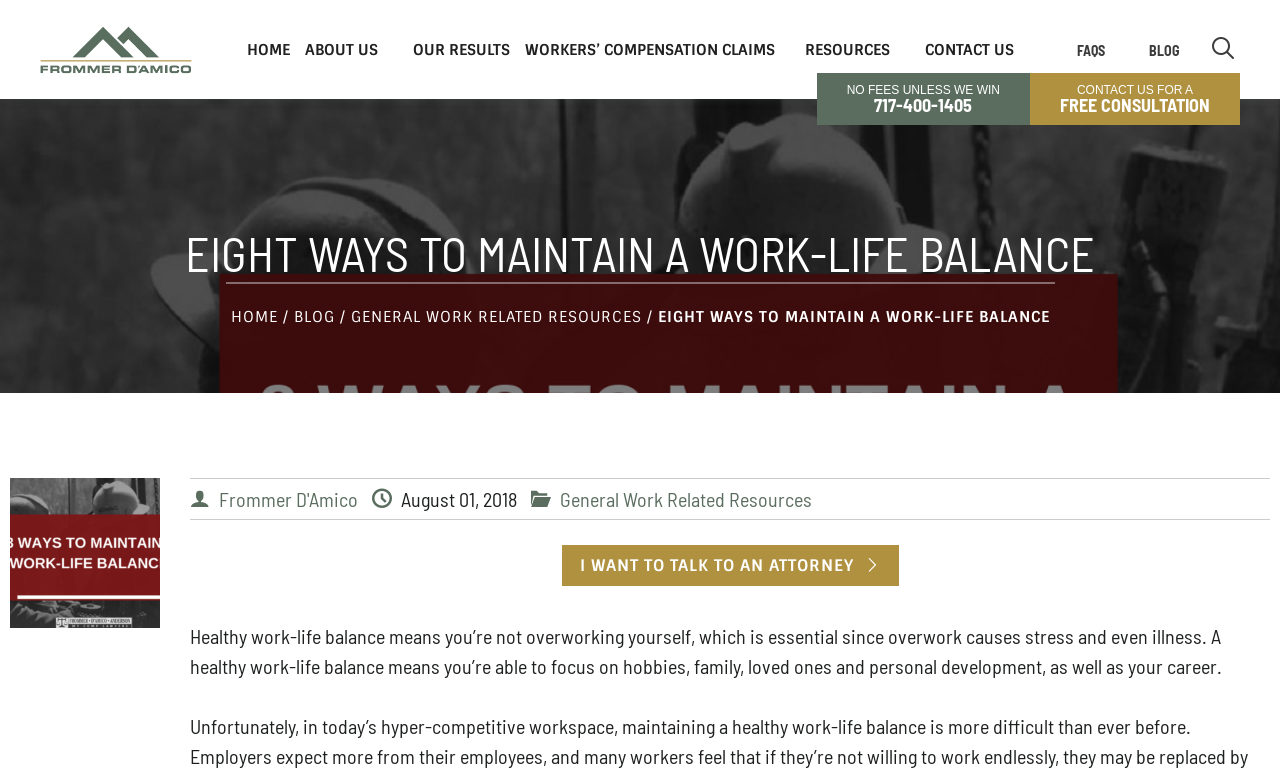Please locate the bounding box coordinates of the region I need to click to follow this instruction: "Read the article about EIGHT WAYS TO MAINTAIN A WORK-LIFE BALANCE".

[0.0, 0.289, 1.0, 0.363]